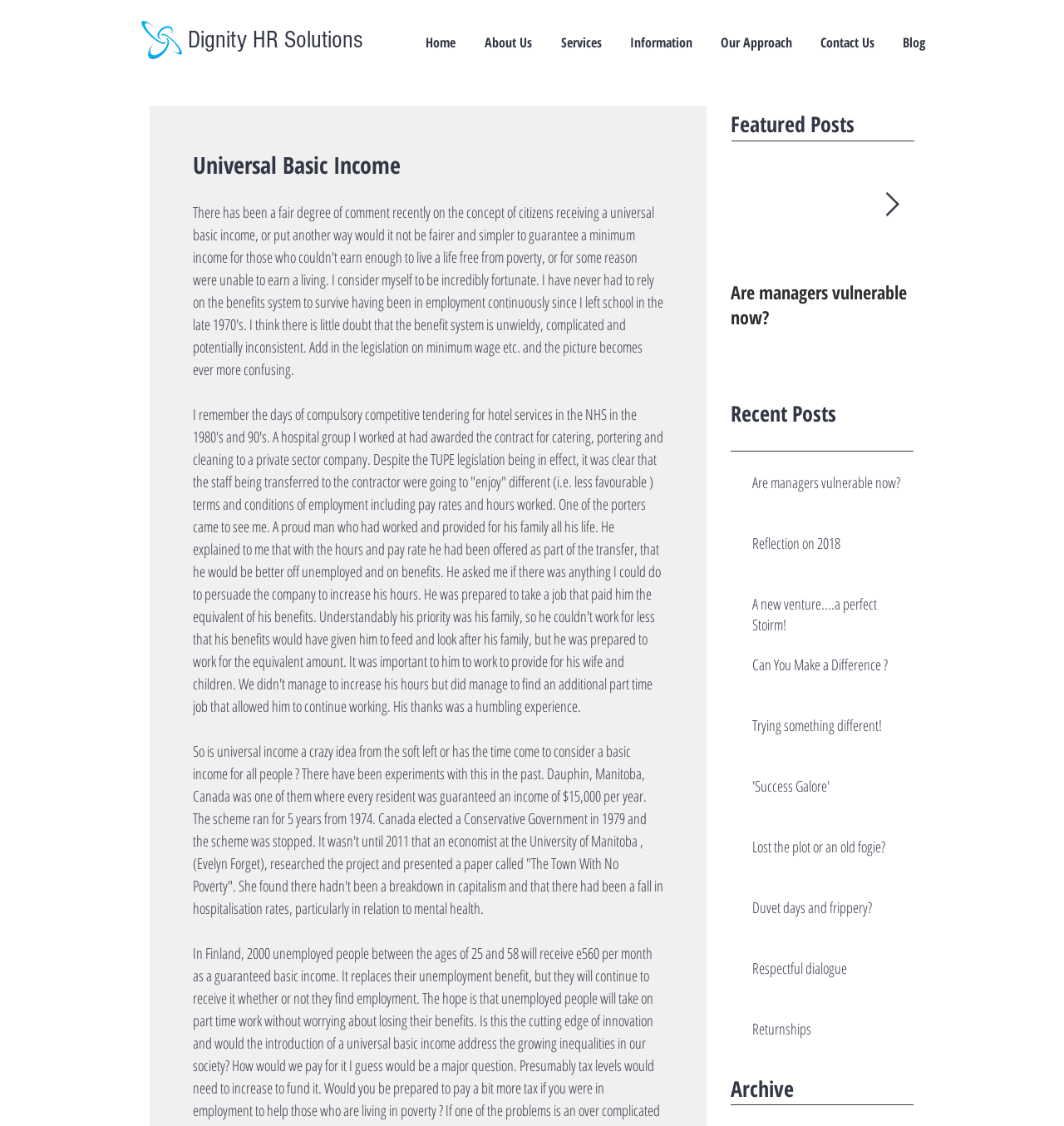Locate the bounding box coordinates of the element's region that should be clicked to carry out the following instruction: "Click the 'Contact Us' link". The coordinates need to be four float numbers between 0 and 1, i.e., [left, top, right, bottom].

[0.758, 0.019, 0.835, 0.056]